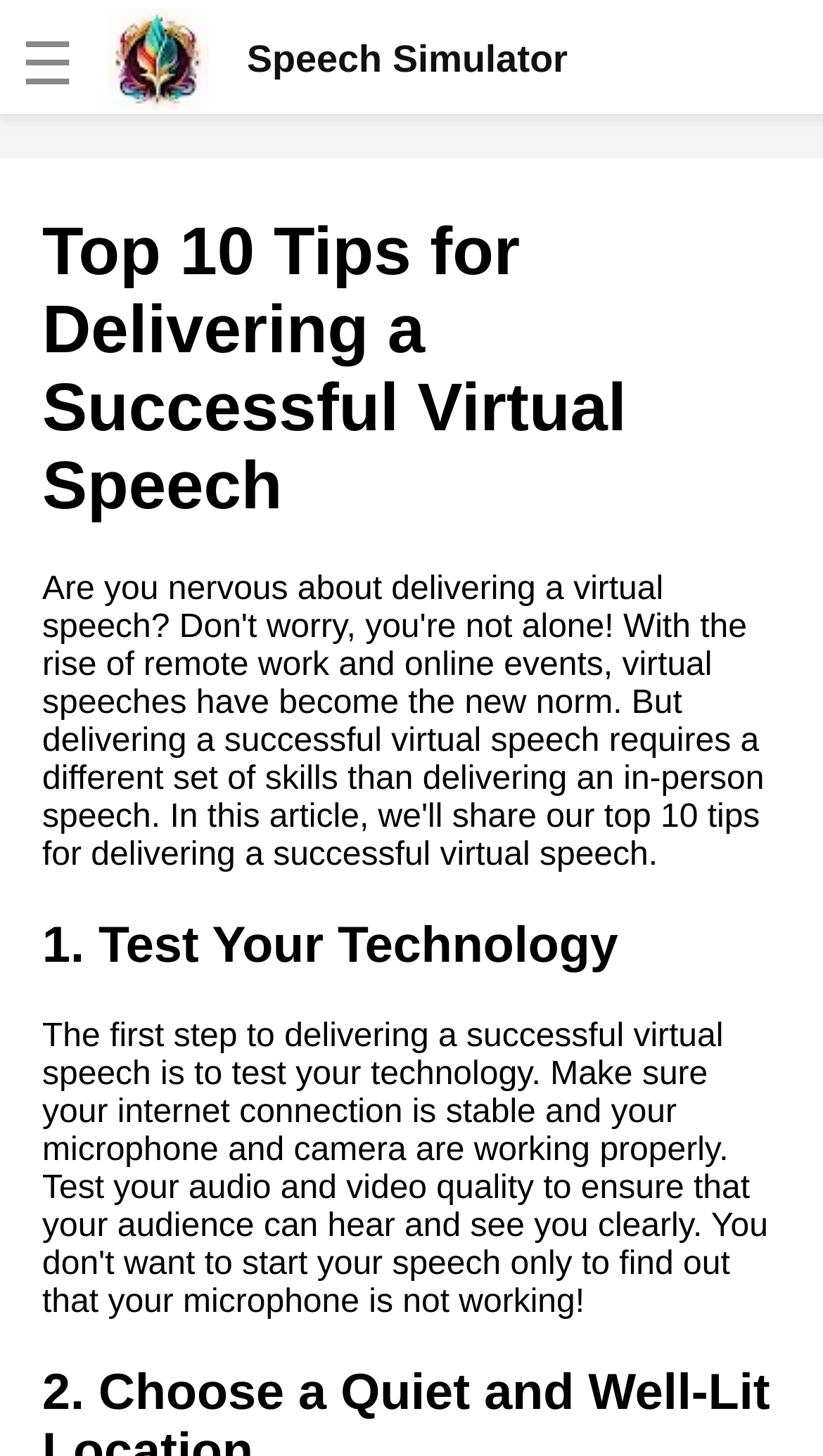Locate the bounding box coordinates of the element that needs to be clicked to carry out the instruction: "Explore the art of persuasion in virtual presentations". The coordinates should be given as four float numbers ranging from 0 to 1, i.e., [left, top, right, bottom].

[0.038, 0.708, 0.615, 0.784]